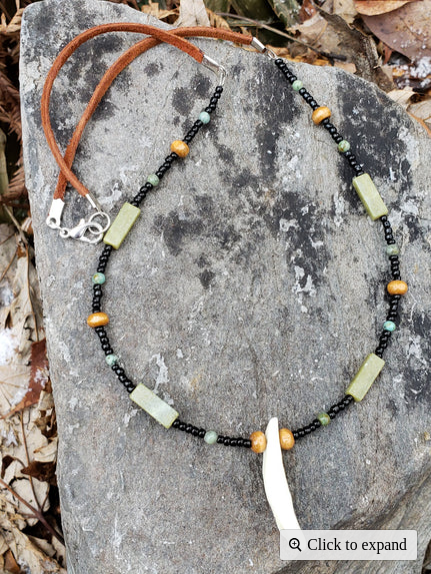What is the material of the cord?
Answer with a single word or short phrase according to what you see in the image.

Leather